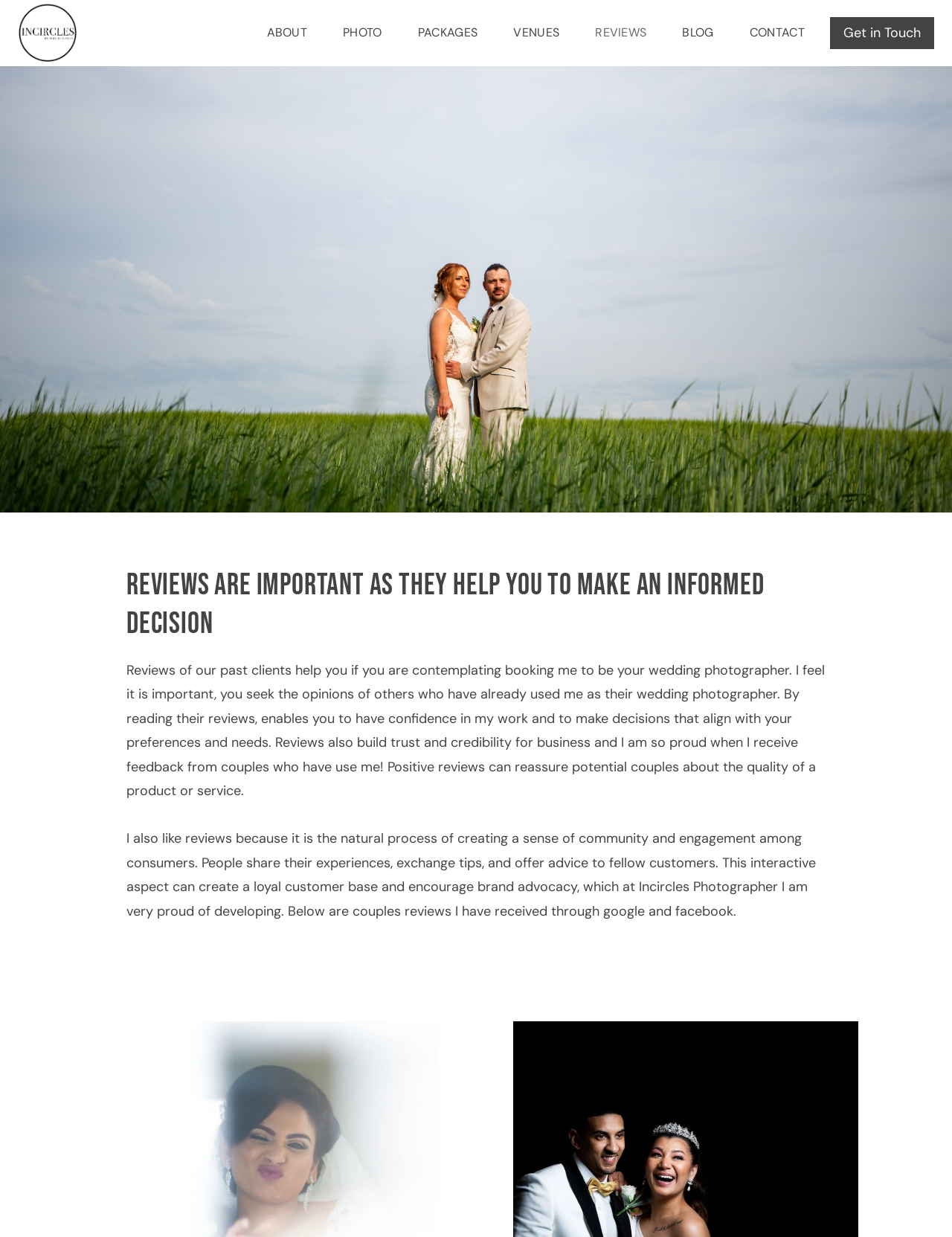What type of photographer is the website about?
Respond with a short answer, either a single word or a phrase, based on the image.

Wedding photographer